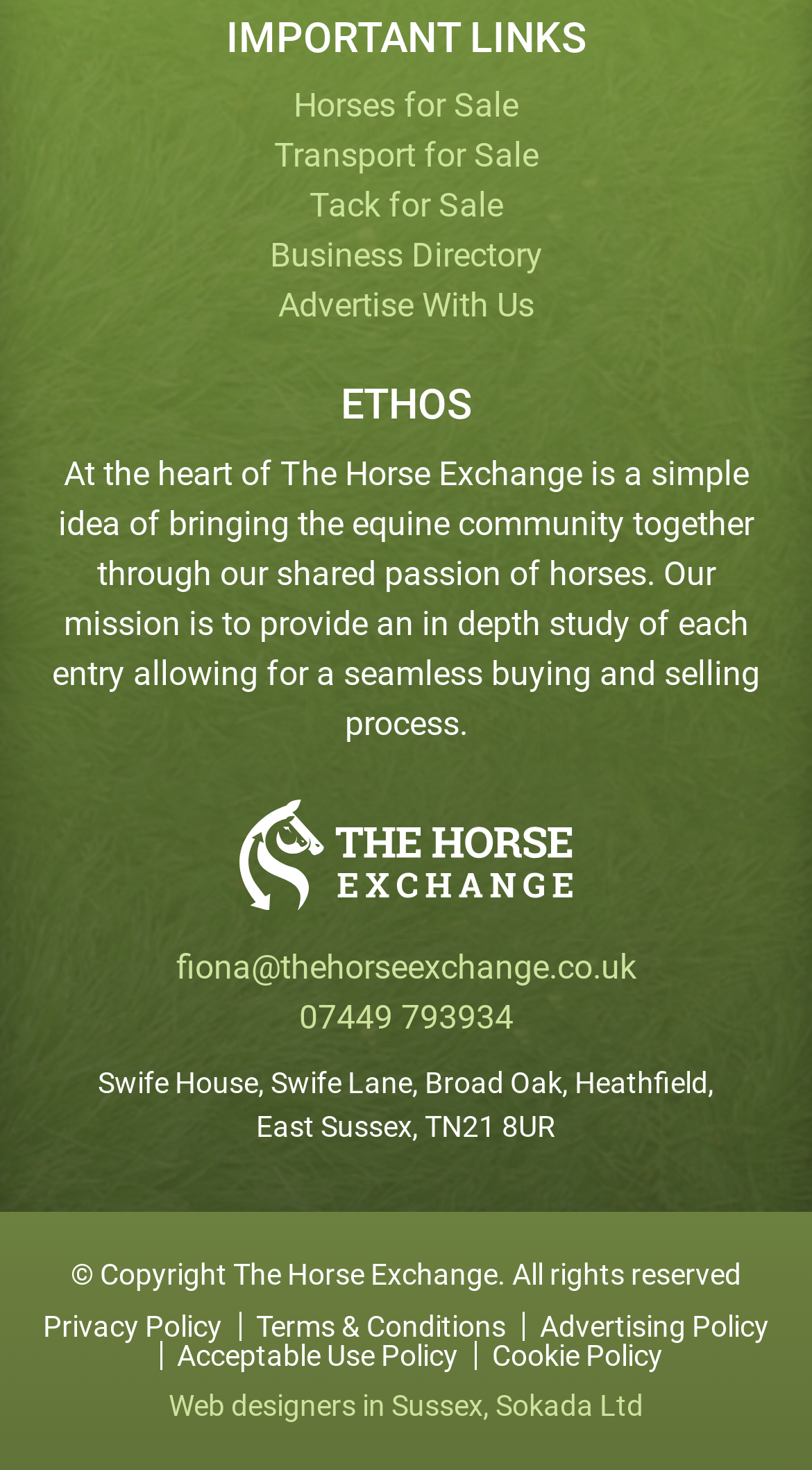Give a one-word or one-phrase response to the question:
What is the purpose of the website?

Buying and selling horses